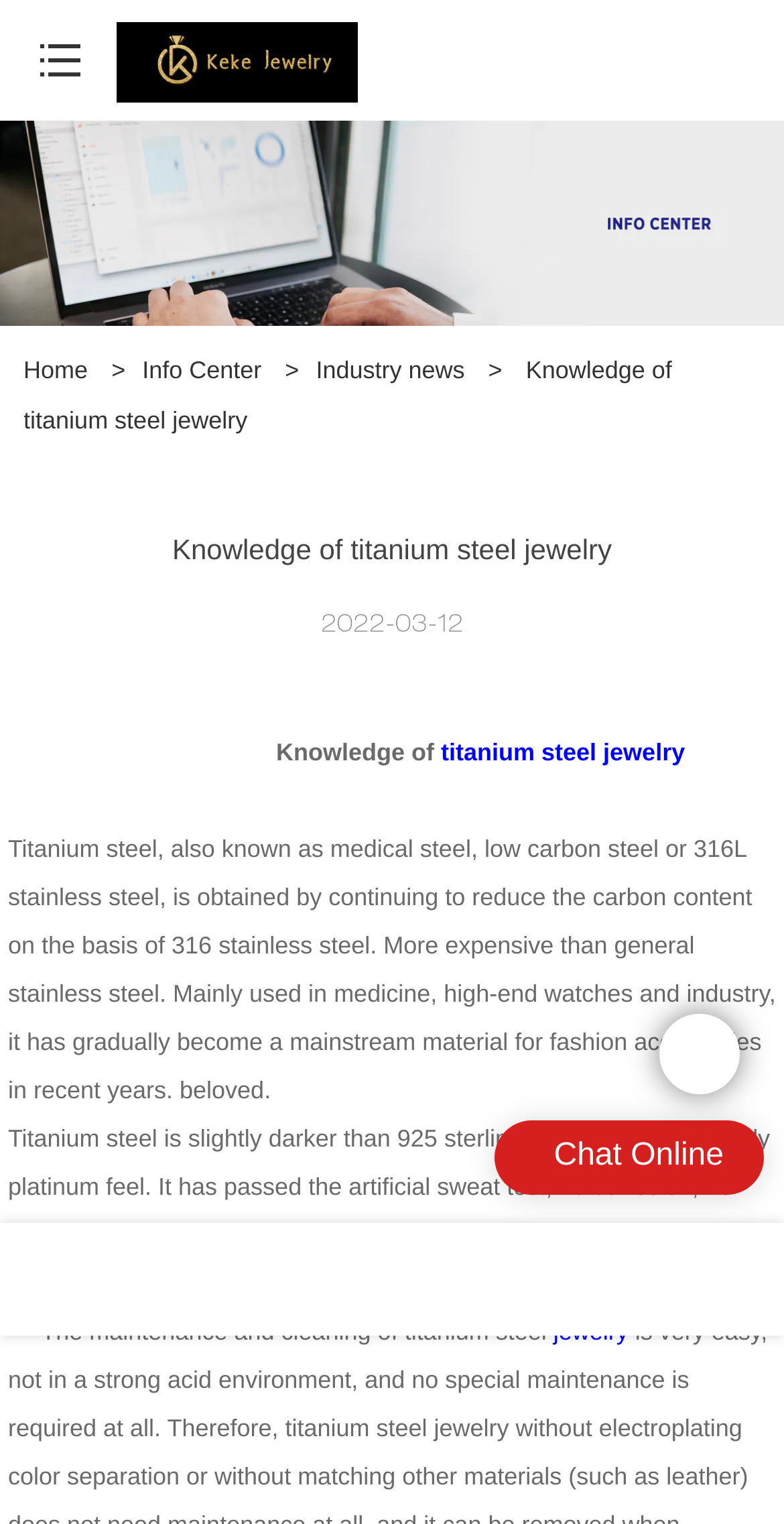With reference to the screenshot, provide a detailed response to the question below:
What is the material used in high-end watches?

According to the text, titanium steel is used in high-end watches, as stated in the paragraph 'Titanium steel, also known as medical steel, low carbon steel or 316L stainless steel, is obtained by continuing to reduce the carbon content on the basis of 316 stainless steel. More expensive than general stainless steel. Mainly used in medicine, high-end watches and industry, it has gradually become a mainstream material for fashion accessories in recent years.'